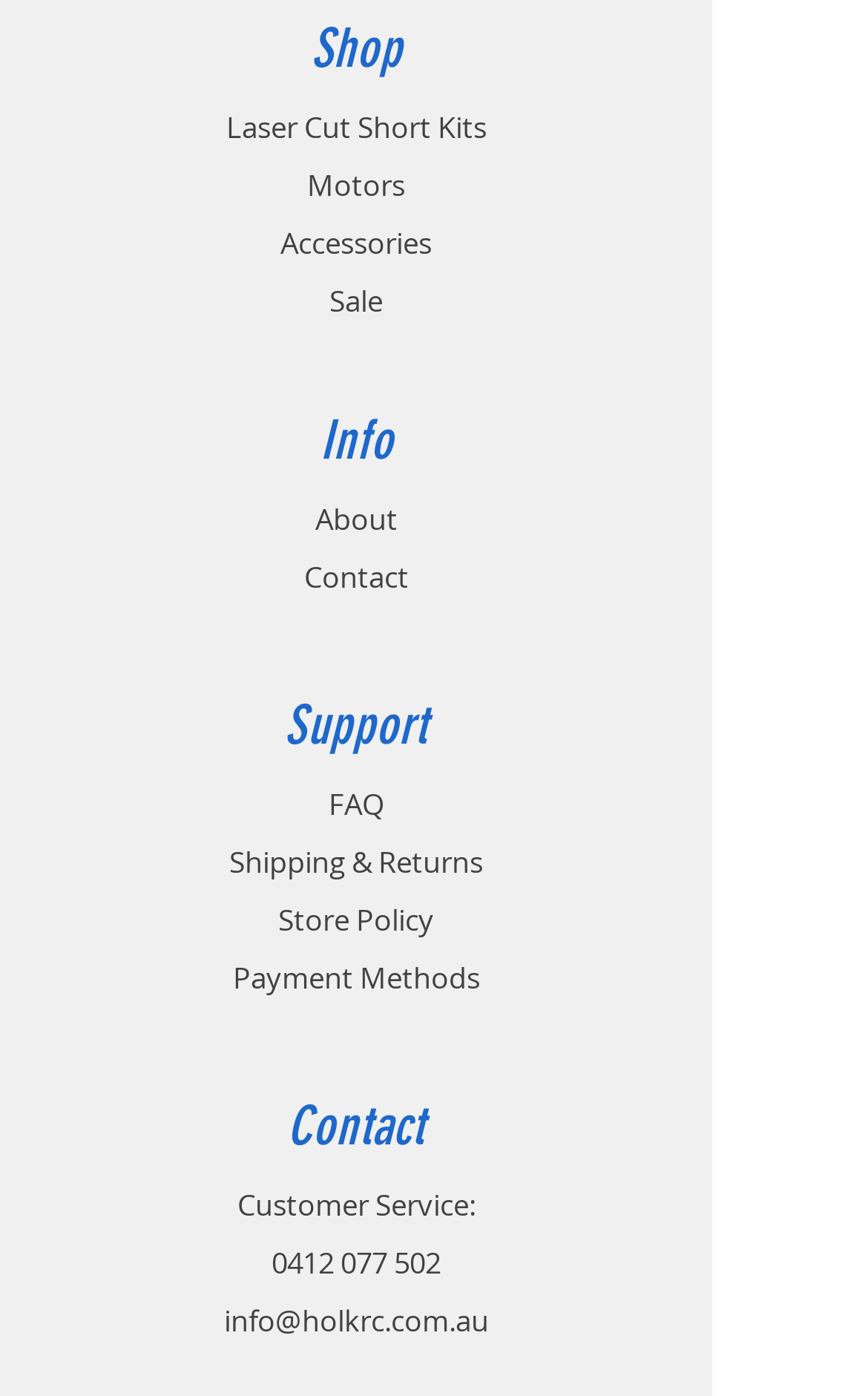What is the phone number for customer service?
Answer with a single word or short phrase according to what you see in the image.

0412 077 502